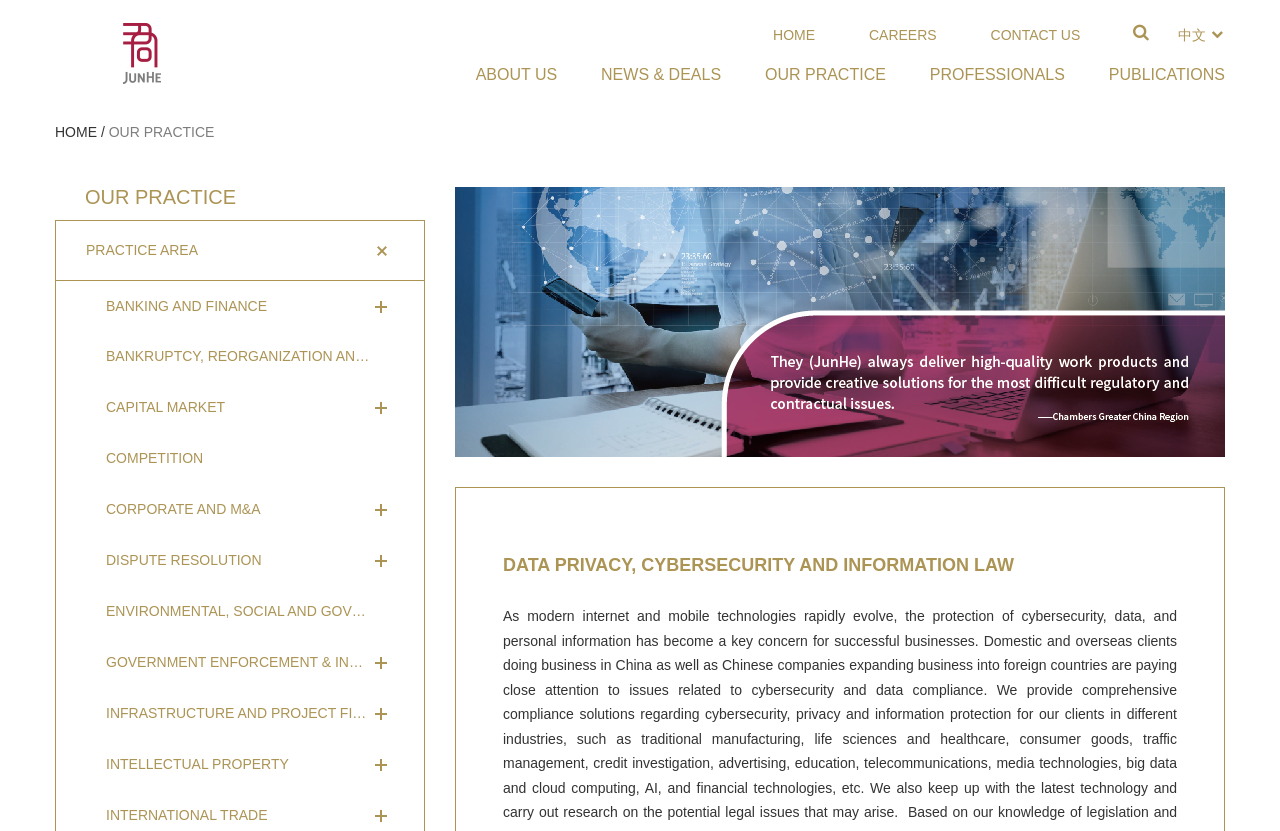What is the topic of the paragraph below the 'DATA PRIVACY, CYBERSECURITY AND INFORMATION LAW' heading?
Please elaborate on the answer to the question with detailed information.

The paragraph below the 'DATA PRIVACY, CYBERSECURITY AND INFORMATION LAW' heading discusses the importance of cybersecurity, data, and personal information protection for businesses, and how the law firm provides comprehensive compliance solutions for clients in different industries.